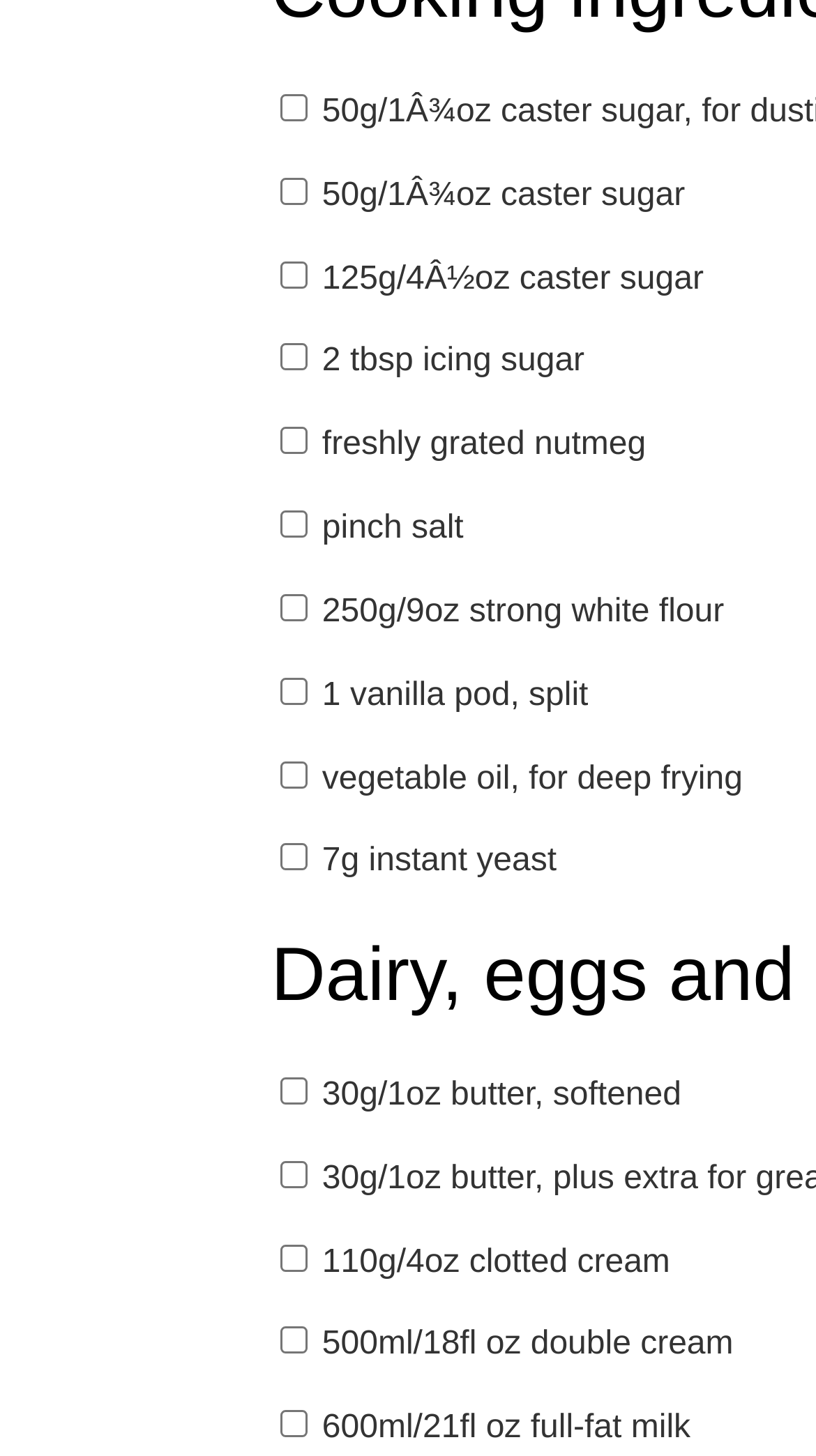How many ingredients are listed?
Based on the image, give a concise answer in the form of a single word or short phrase.

15